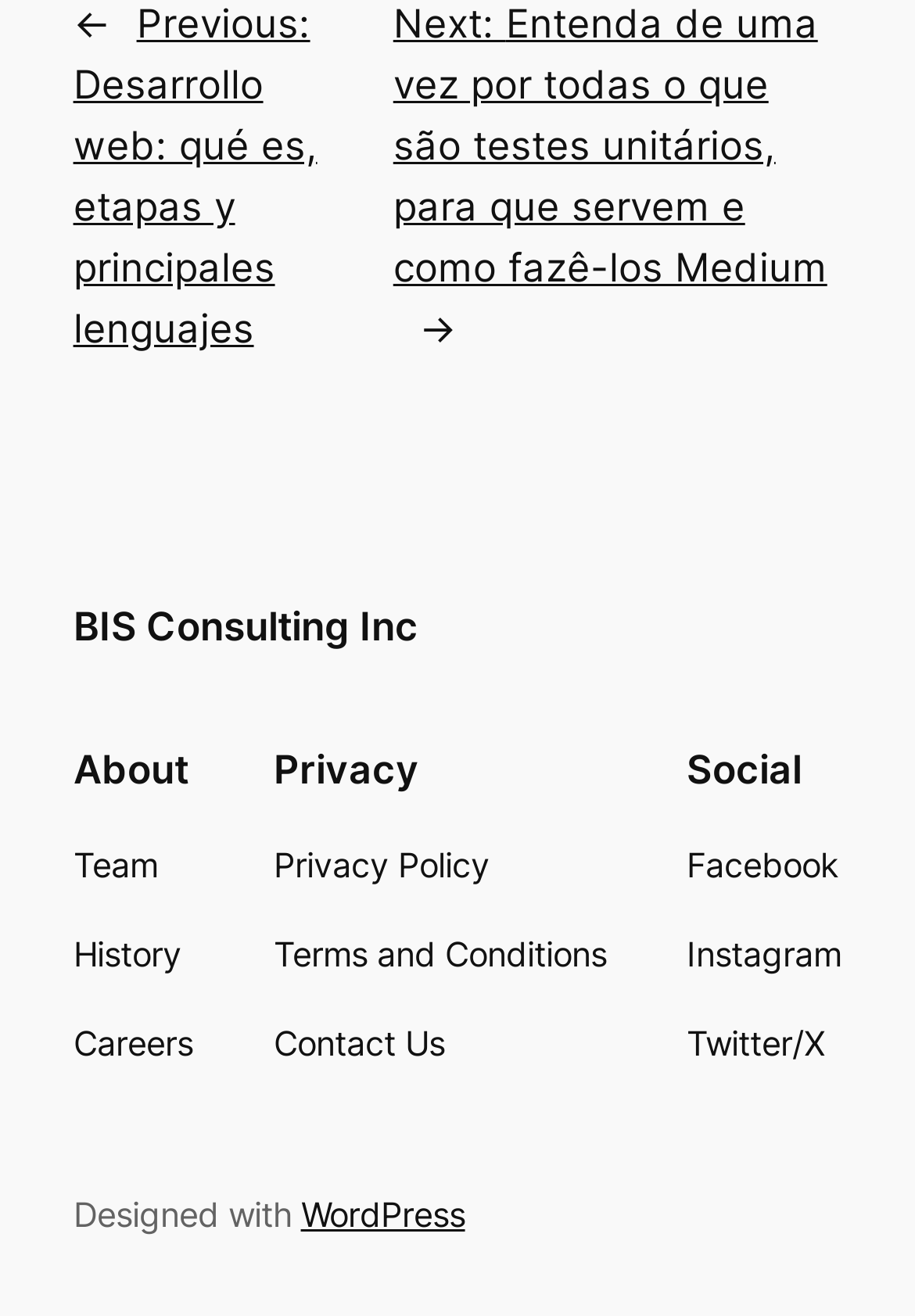Please find the bounding box coordinates for the clickable element needed to perform this instruction: "view Team page".

[0.08, 0.638, 0.172, 0.678]